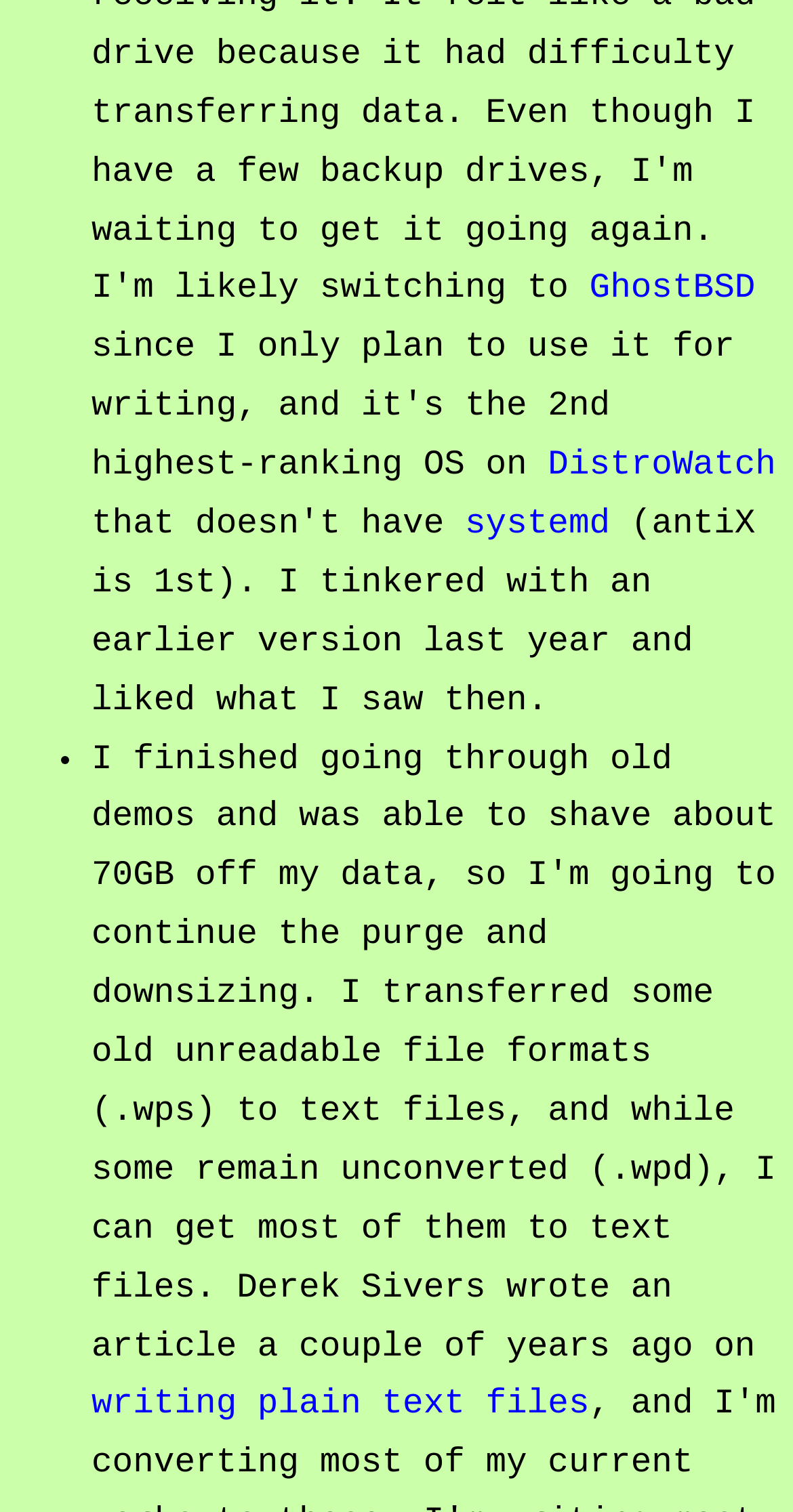From the webpage screenshot, identify the region described by GhostBSD. Provide the bounding box coordinates as (top-left x, top-left y, bottom-right x, bottom-right y), with each value being a floating point number between 0 and 1.

[0.743, 0.179, 0.952, 0.205]